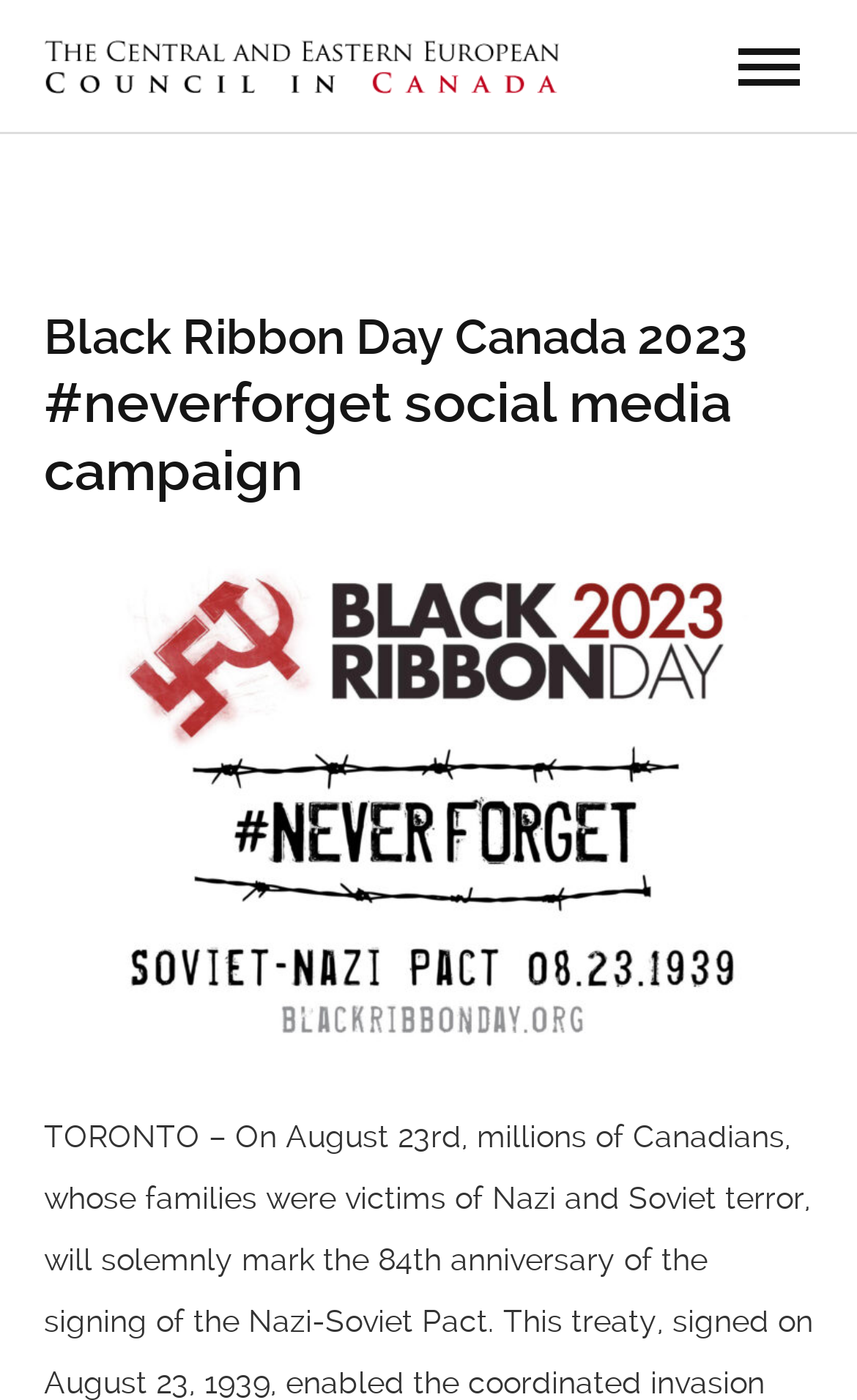Please respond to the question using a single word or phrase:
What is the name of the council?

The Central and Eastern European Council in Canada